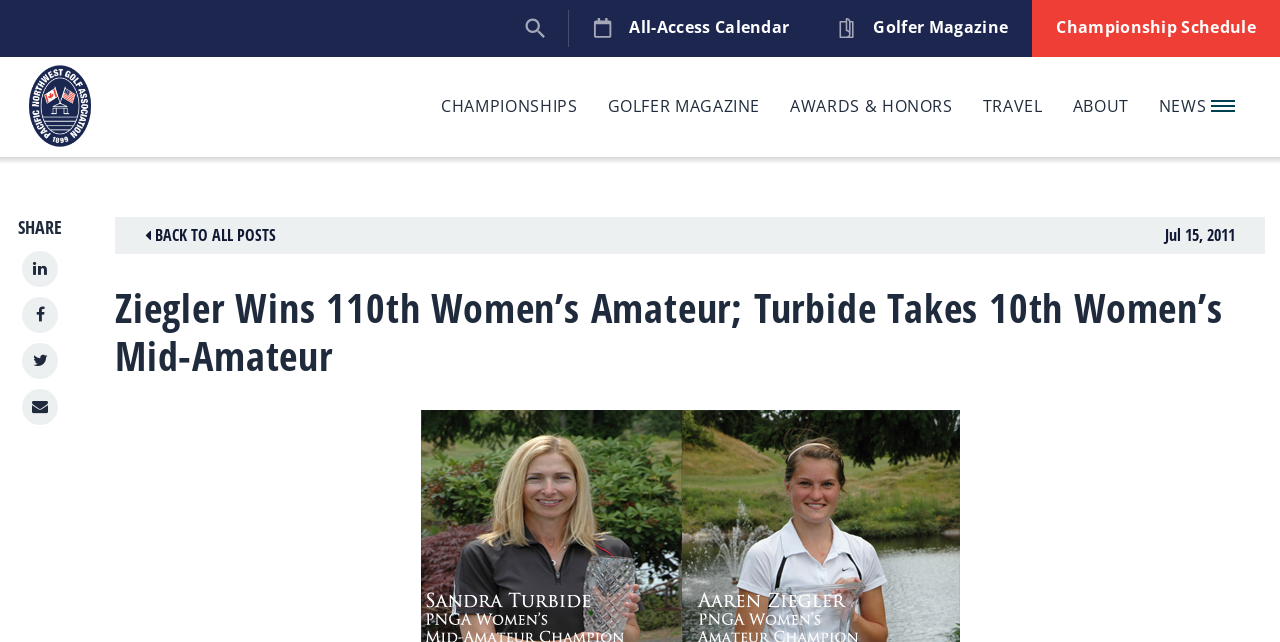What is the name of the championship won by Aaren Ziegler?
We need a detailed and meticulous answer to the question.

Based on the webpage content, I can see that Aaren Ziegler captured the 110th Pacific Northwest Women’s Amateur Championship, so the answer is Pacific Northwest Women’s Amateur Championship.